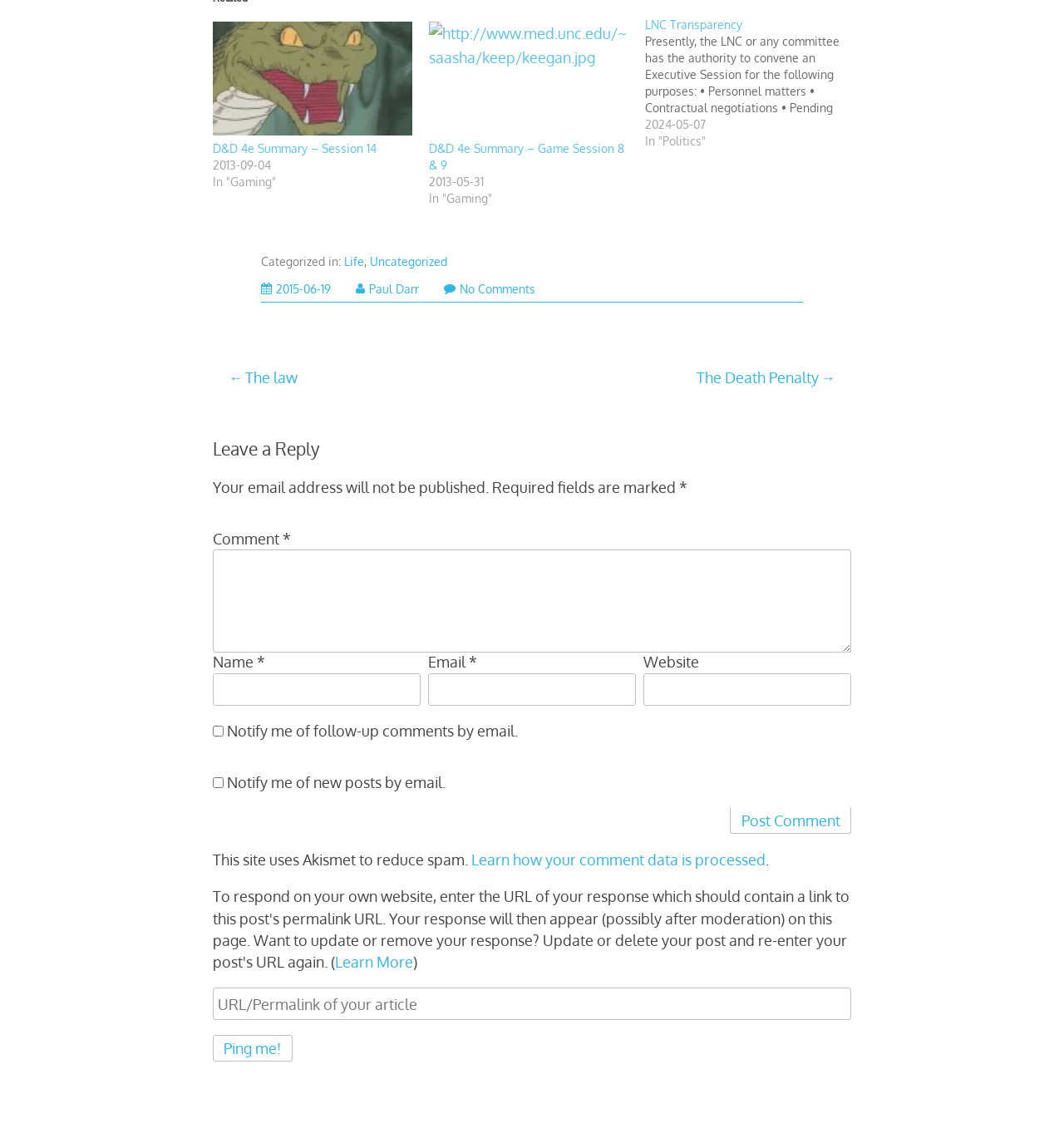Identify the bounding box coordinates for the region to click in order to carry out this instruction: "Click the Post Comment button". Provide the coordinates using four float numbers between 0 and 1, formatted as [left, top, right, bottom].

[0.686, 0.706, 0.8, 0.729]